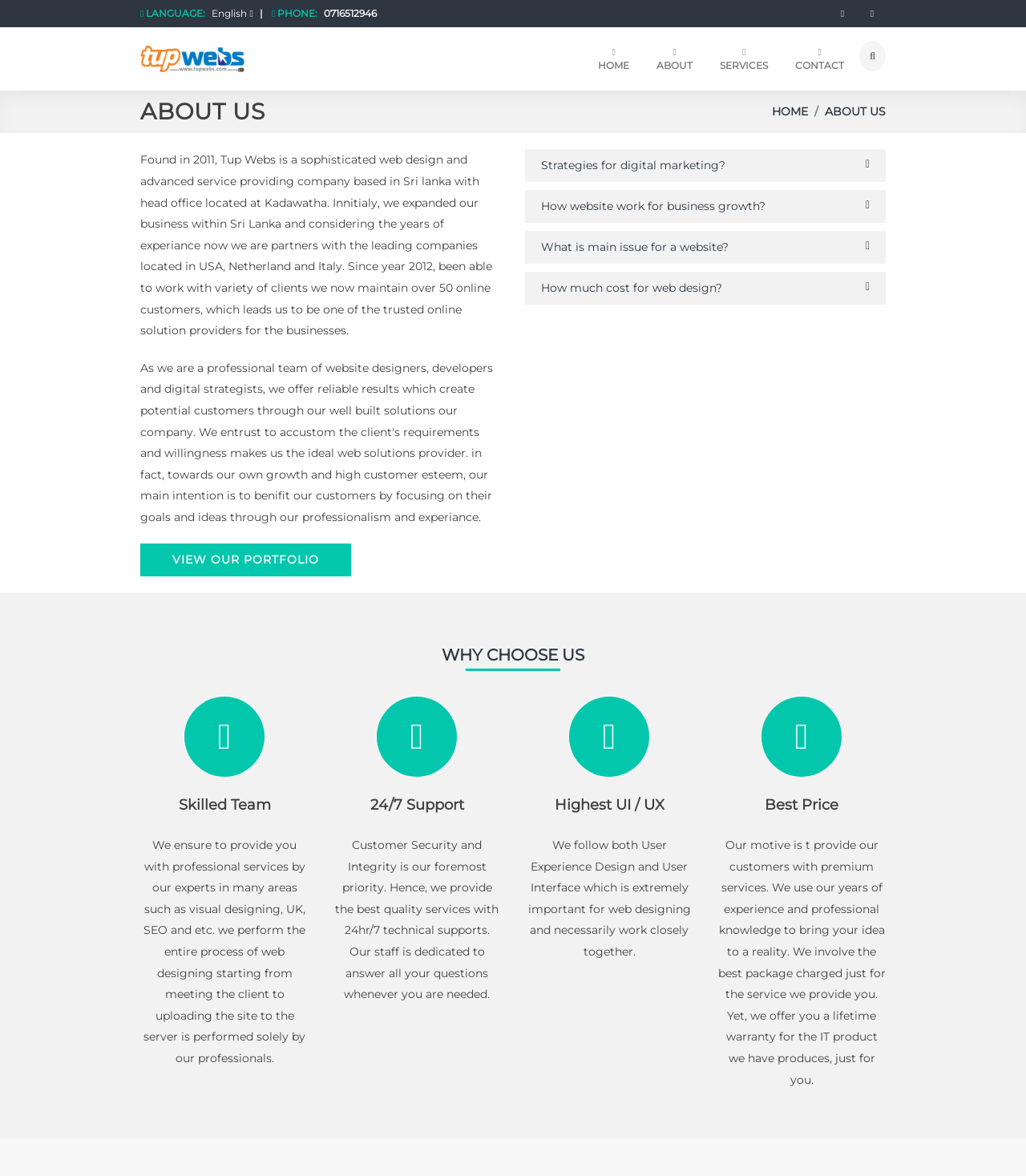What is the company's goal for their customers?
Using the image, give a concise answer in the form of a single word or short phrase.

provide premium services